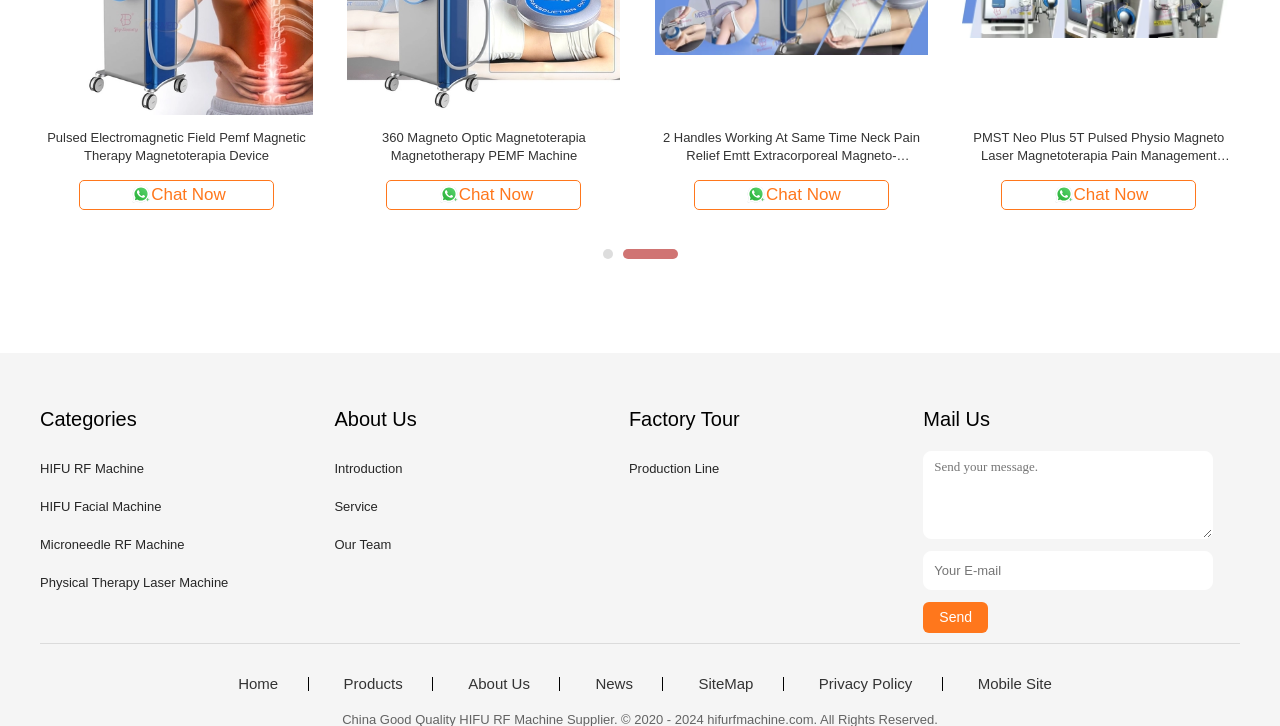Identify the bounding box coordinates for the element you need to click to achieve the following task: "Go to the 'Home' page". Provide the bounding box coordinates as four float numbers between 0 and 1, in the form [left, top, right, bottom].

[0.159, 0.932, 0.237, 0.951]